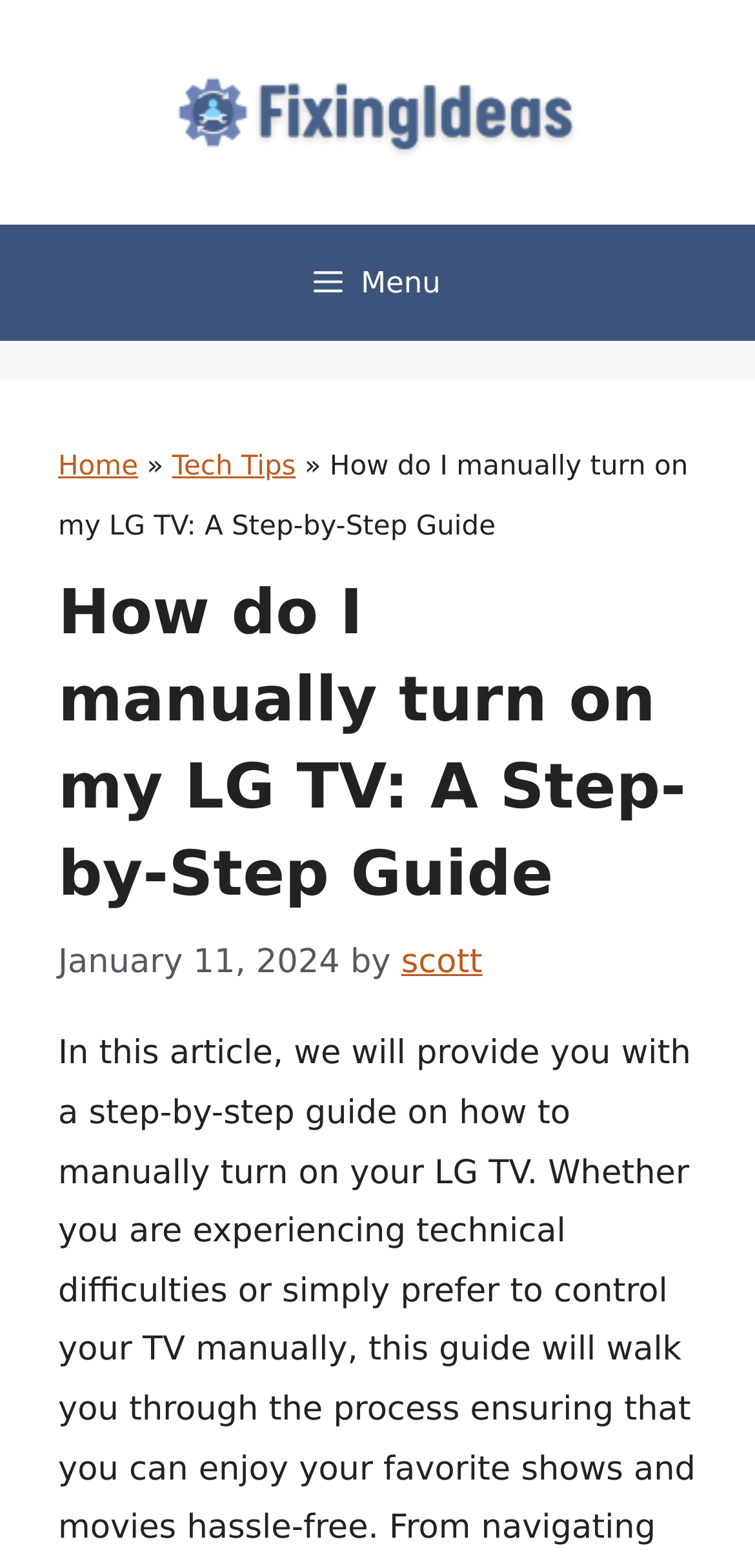Analyze the image and answer the question with as much detail as possible: 
When was the current article published?

I found the publication date of the current article by examining the time element below the article title, which displays the date 'January 11, 2024'.